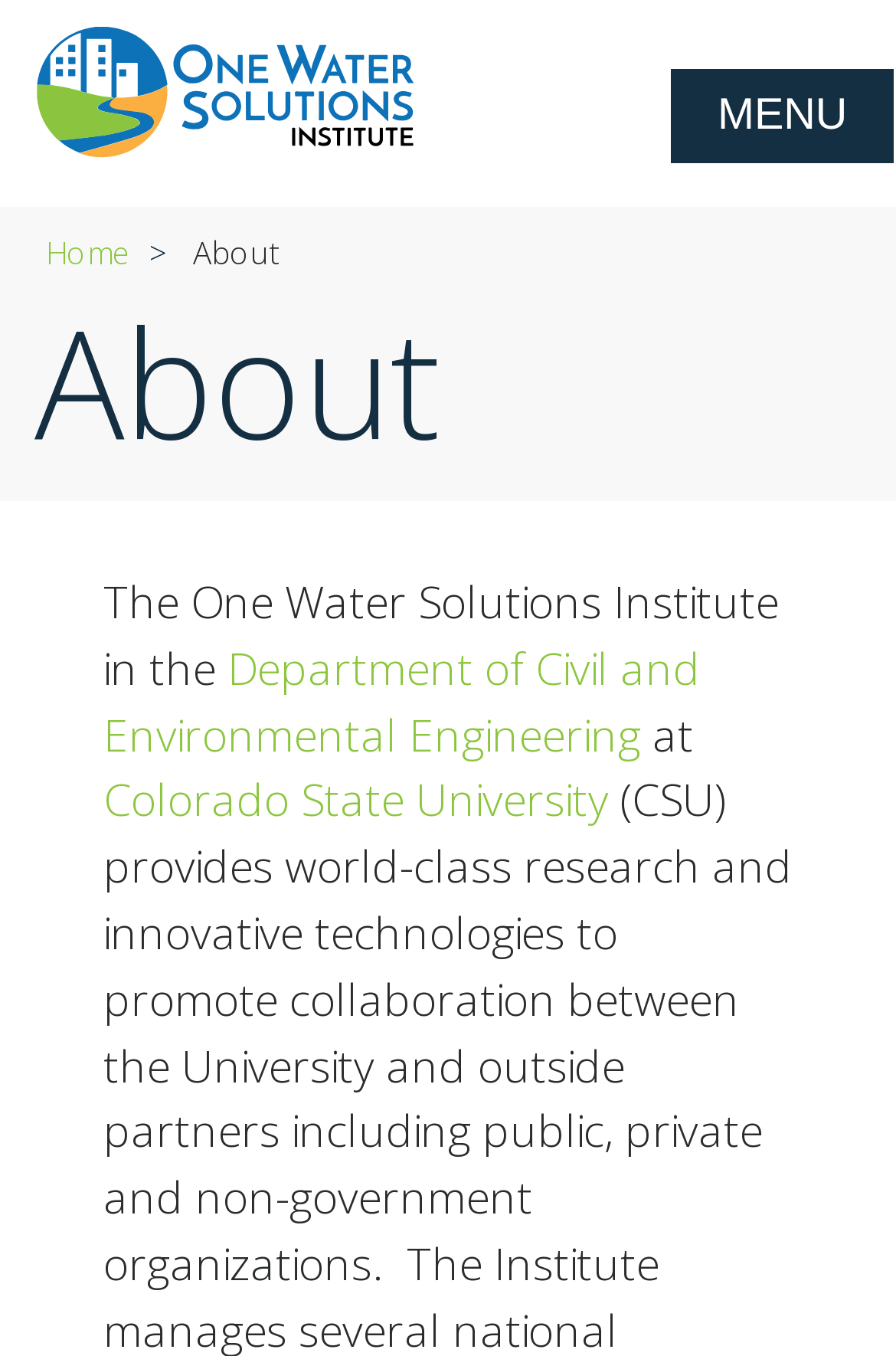What university is the institute affiliated with?
Please answer the question with as much detail and depth as you can.

The university affiliation can be found in the same paragraph that mentions the department, where it is stated that the institute is part of 'Colorado State University'.